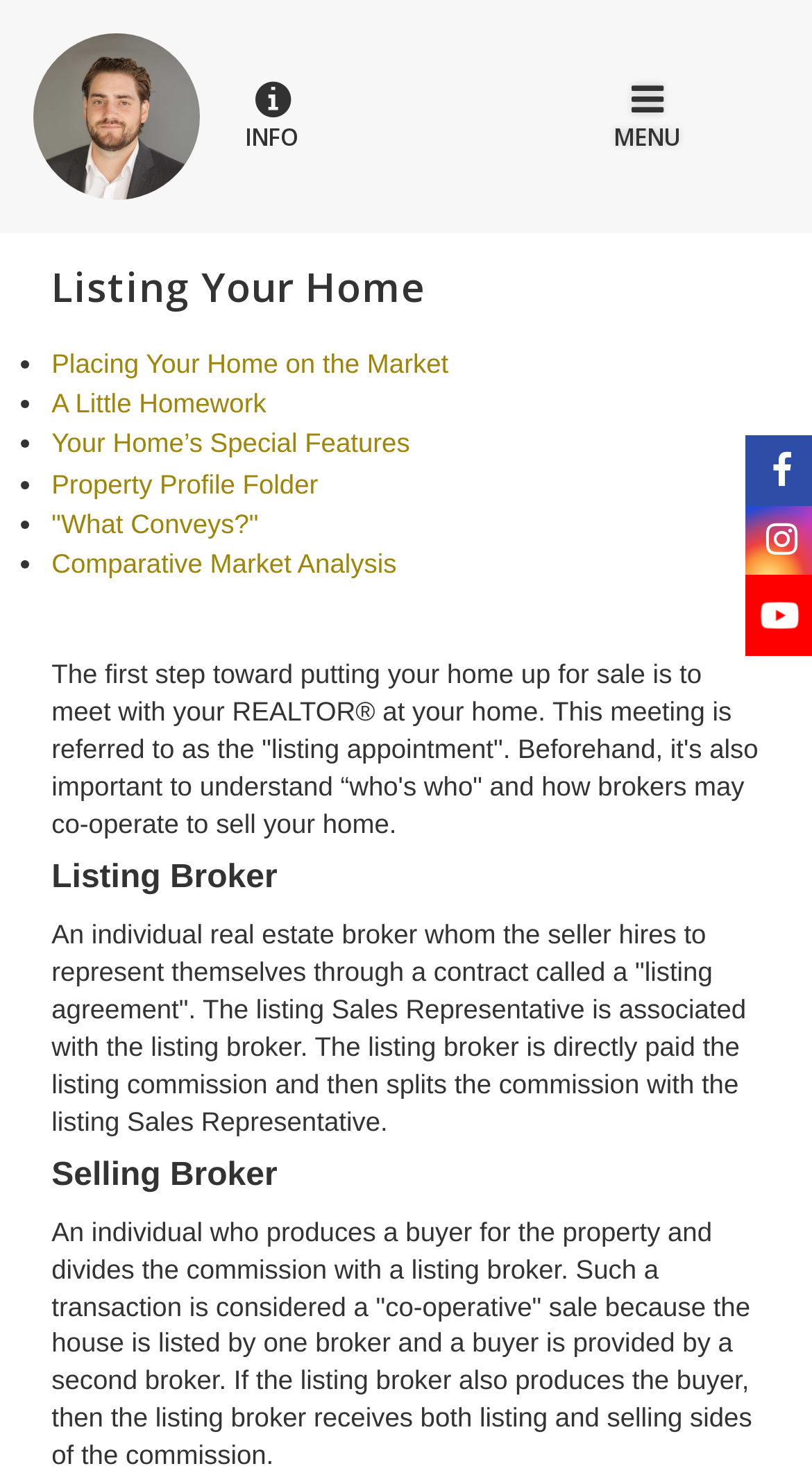Please determine the bounding box coordinates of the element to click in order to execute the following instruction: "Get information about property profile folder". The coordinates should be four float numbers between 0 and 1, specified as [left, top, right, bottom].

[0.063, 0.316, 0.392, 0.337]